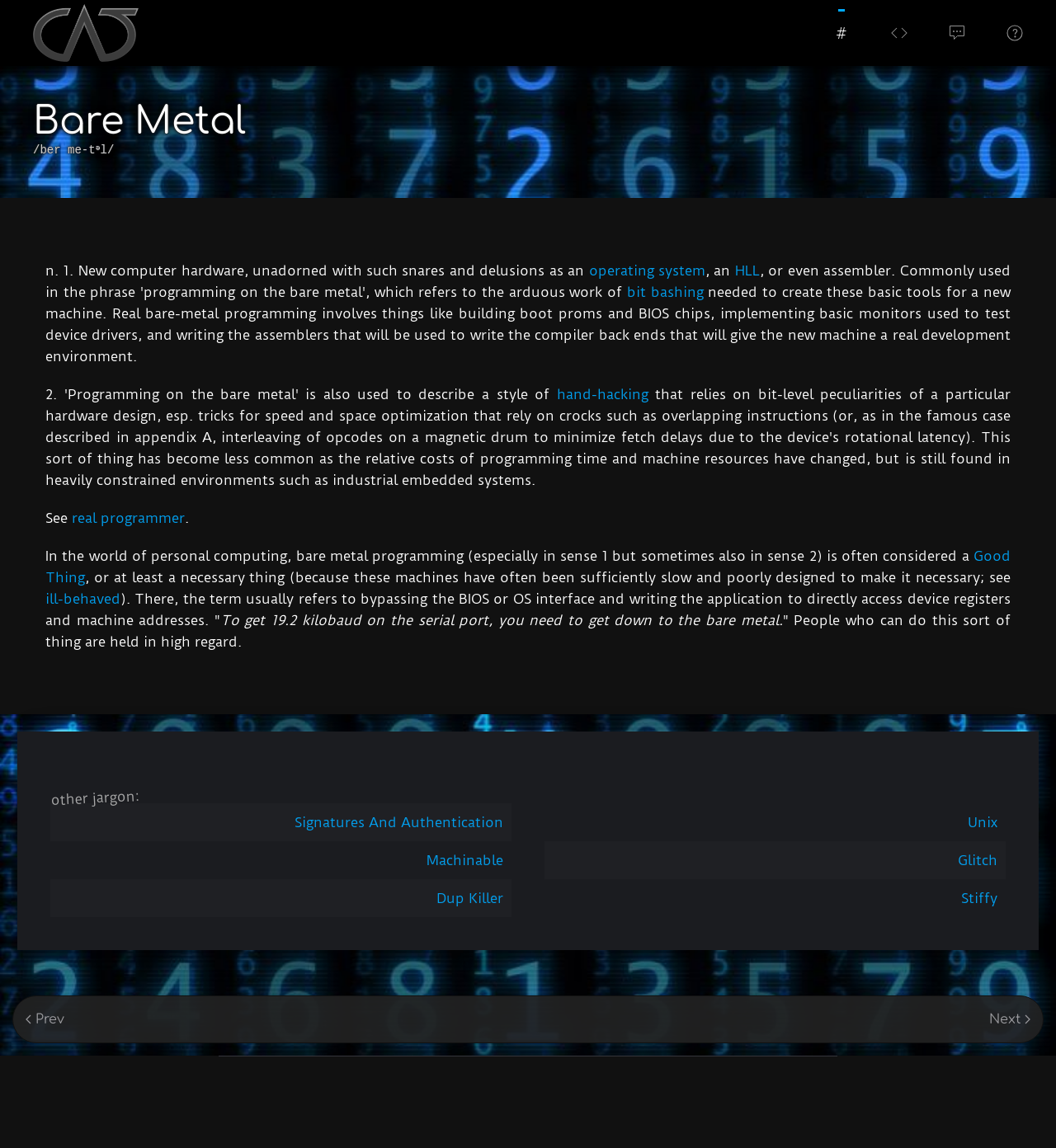Locate the bounding box coordinates of the clickable area to execute the instruction: "Click on the 'Unix' link". Provide the coordinates as four float numbers between 0 and 1, represented as [left, top, right, bottom].

[0.916, 0.709, 0.945, 0.723]